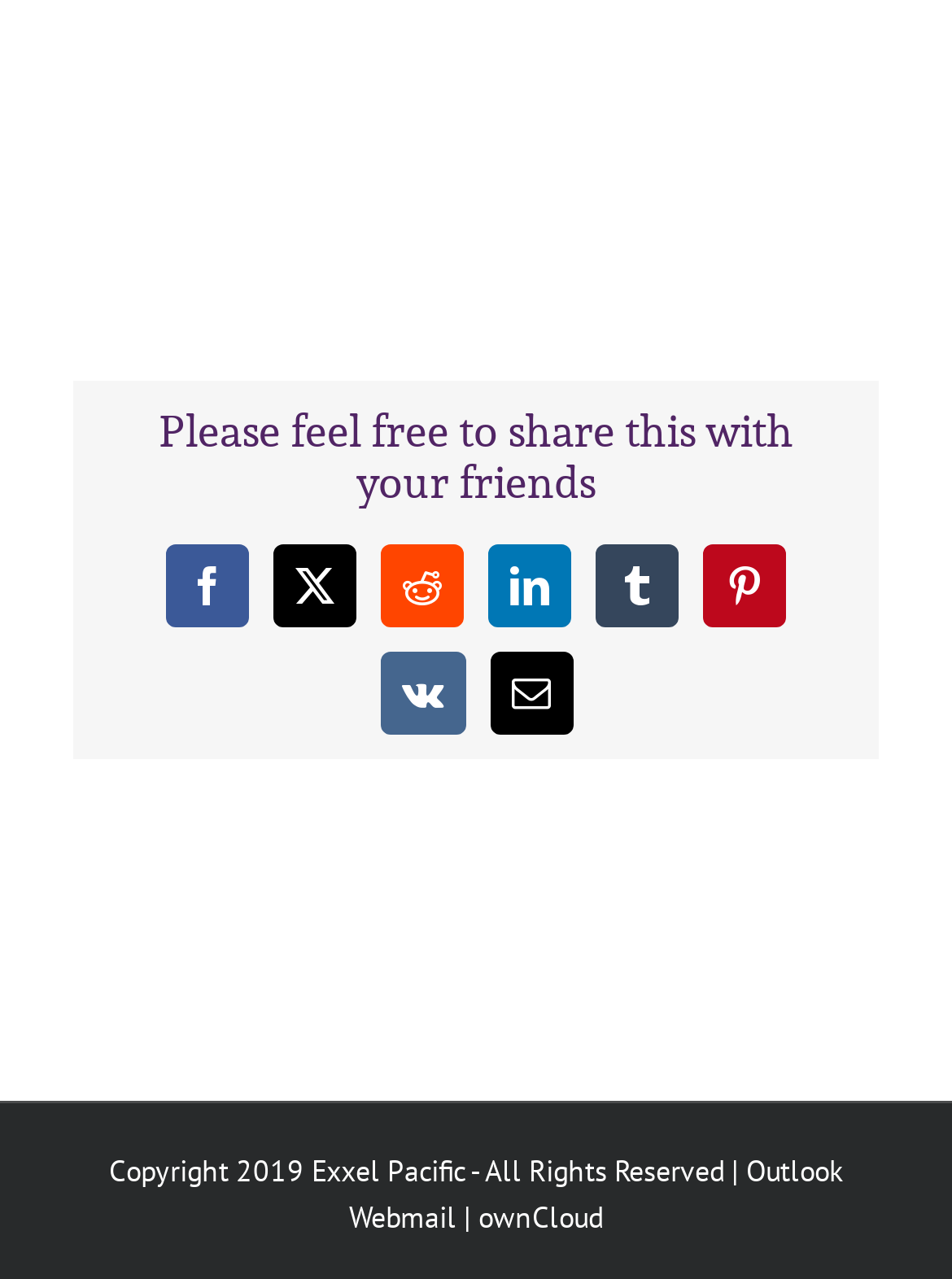Identify the bounding box coordinates of the specific part of the webpage to click to complete this instruction: "Access ownCloud".

[0.503, 0.937, 0.633, 0.966]